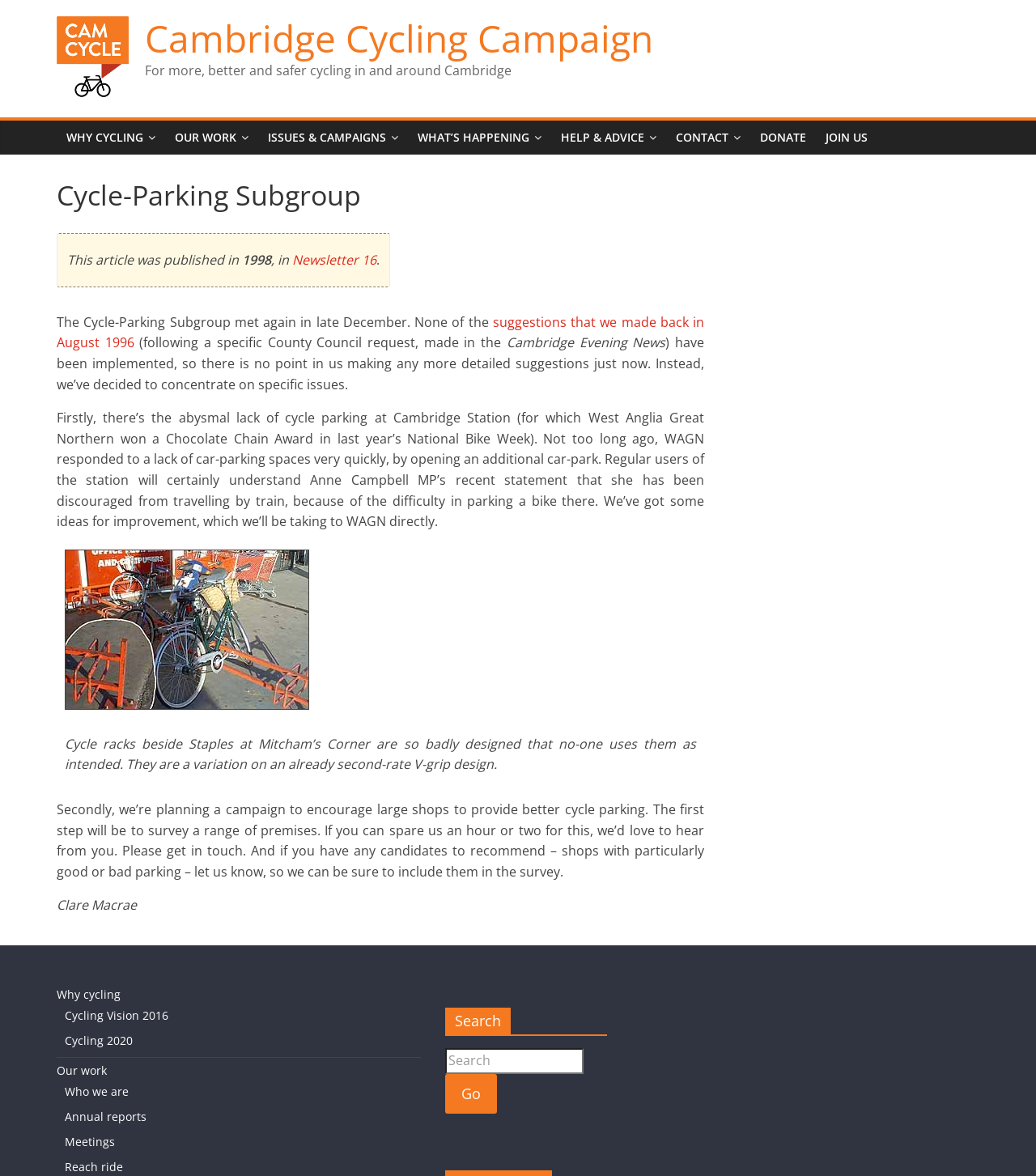Given the element description, predict the bounding box coordinates in the format (top-left x, top-left y, bottom-right x, bottom-right y). Make sure all values are between 0 and 1. Here is the element description: Issues & Campaigns

[0.249, 0.103, 0.394, 0.132]